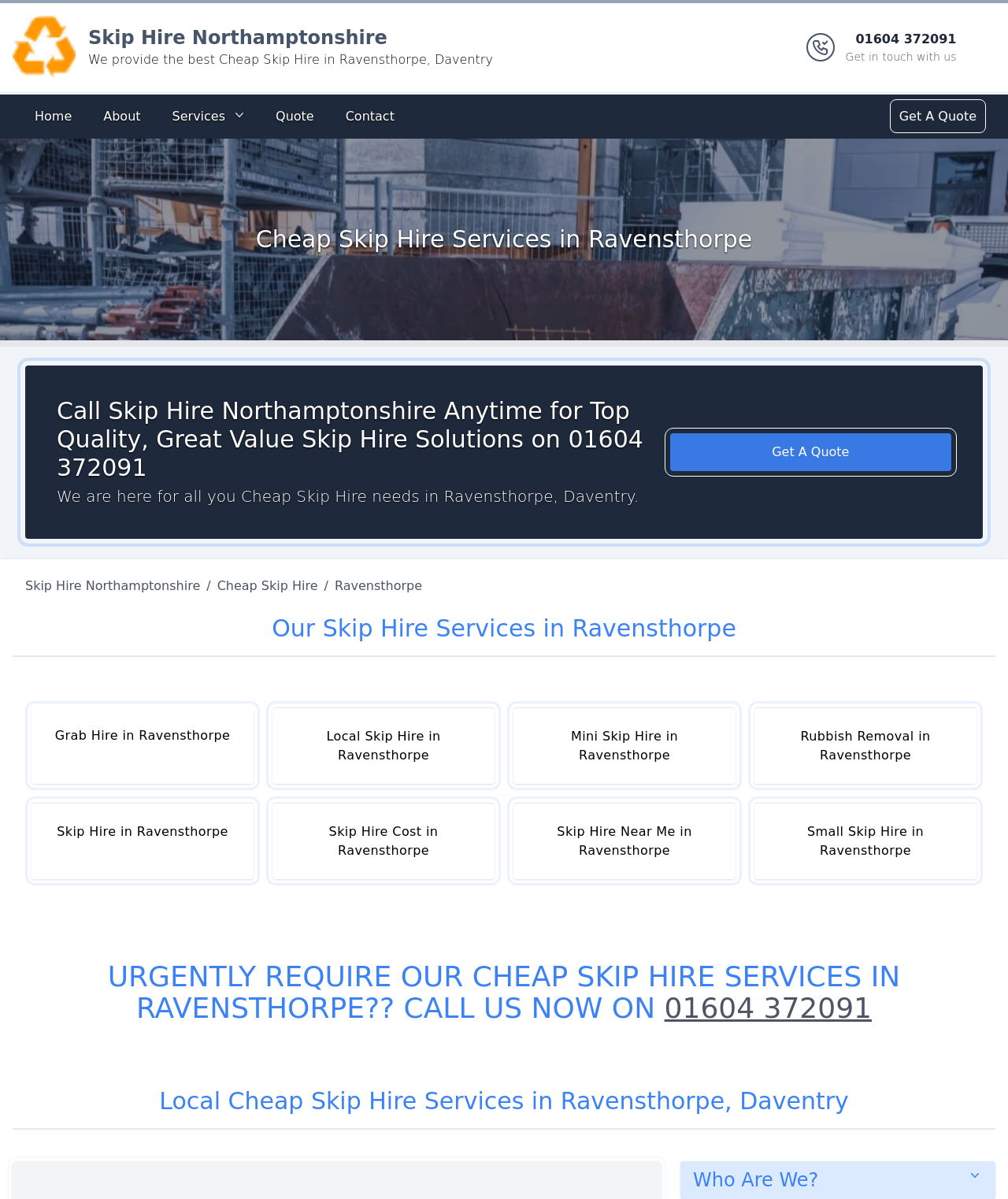Find the bounding box coordinates of the element to click in order to complete this instruction: "Call Skip Hire Northamptonshire for top quality skip hire solutions". The bounding box coordinates must be four float numbers between 0 and 1, denoted as [left, top, right, bottom].

[0.659, 0.827, 0.865, 0.854]